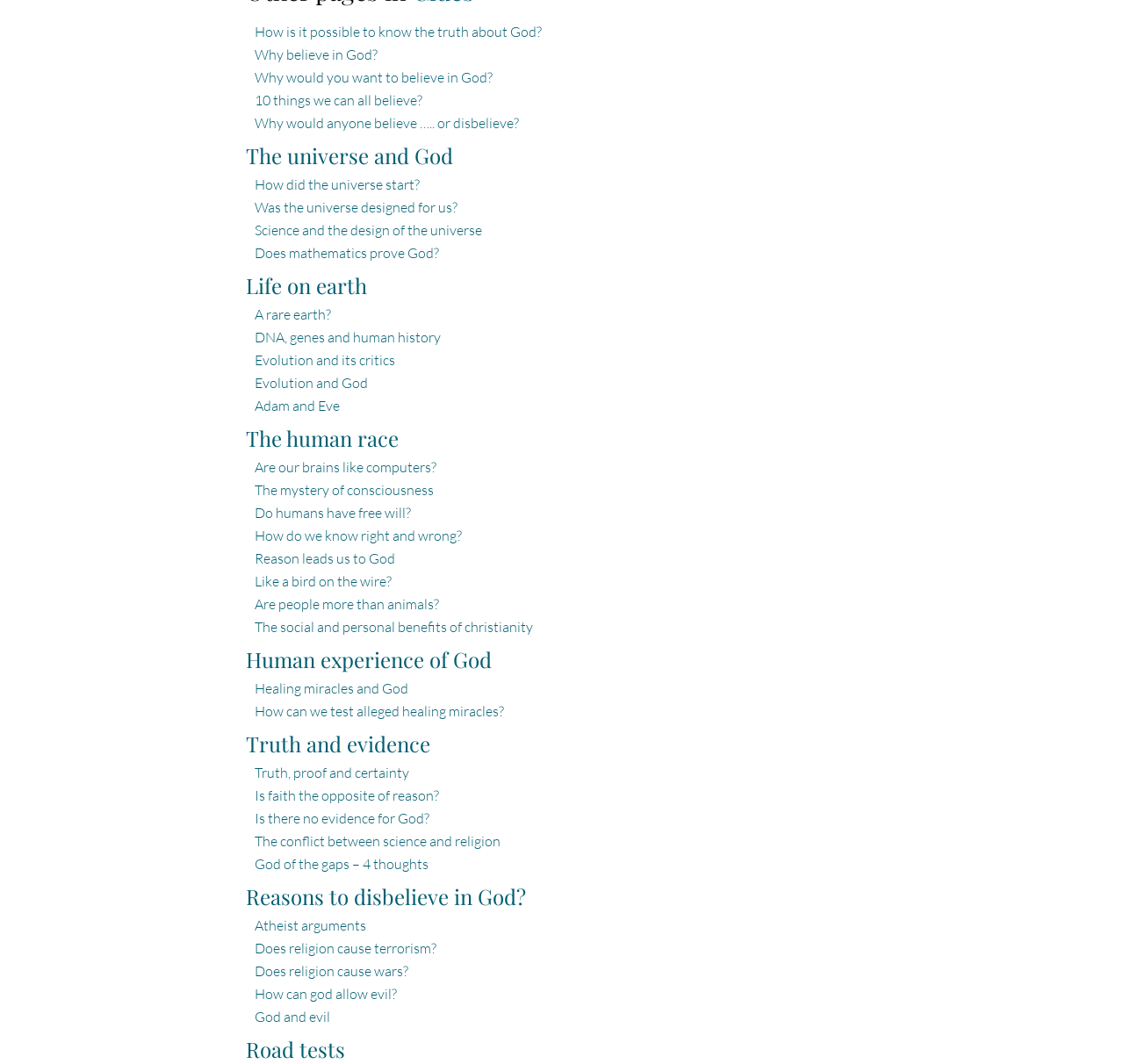Please specify the bounding box coordinates for the clickable region that will help you carry out the instruction: "Read about 'DNA, genes and human history'".

[0.227, 0.309, 0.392, 0.325]